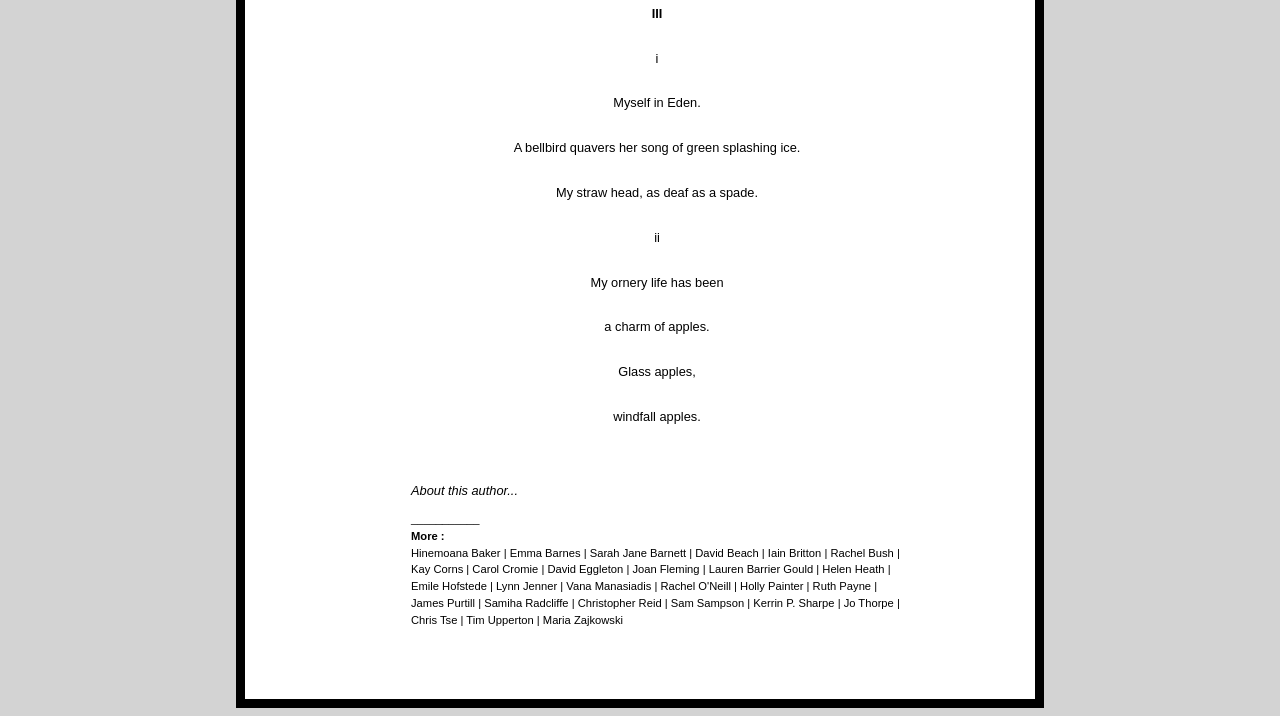Locate the bounding box coordinates of the segment that needs to be clicked to meet this instruction: "View Hinemoana Baker's page".

[0.321, 0.763, 0.393, 0.78]